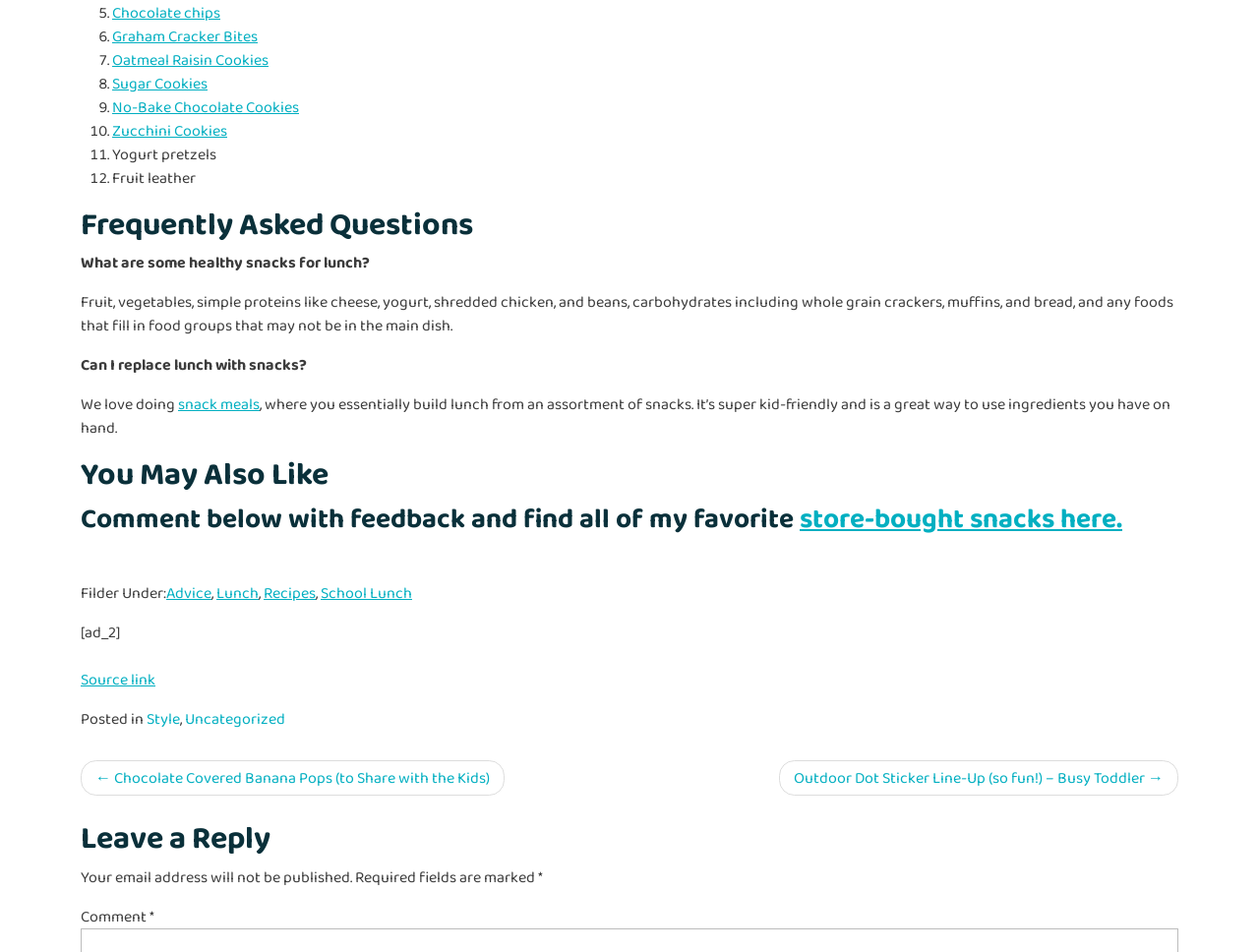Answer the question below with a single word or a brief phrase: 
What is the category of the post?

Lunch, Recipes, School Lunch